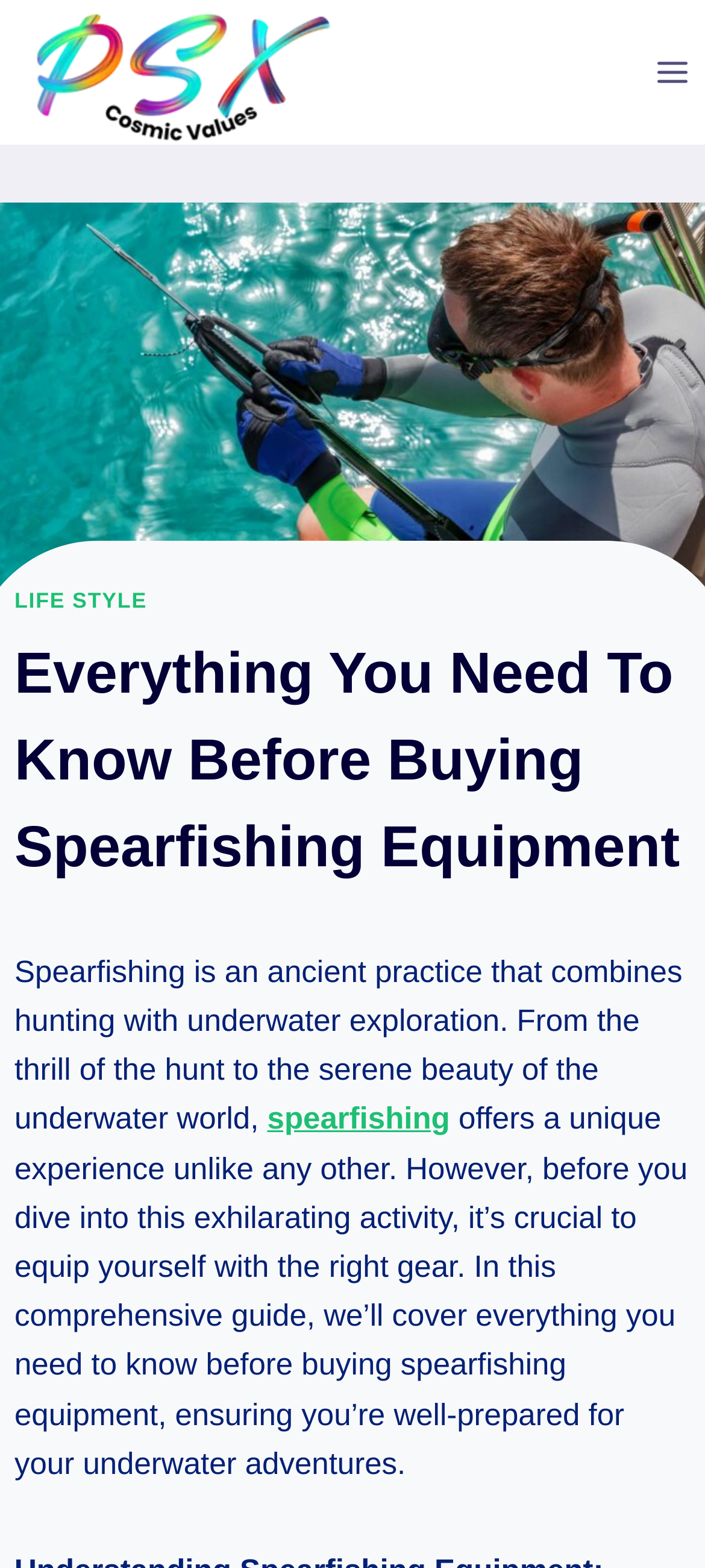Find the bounding box coordinates for the UI element whose description is: "spearfishing". The coordinates should be four float numbers between 0 and 1, in the format [left, top, right, bottom].

[0.379, 0.703, 0.638, 0.725]